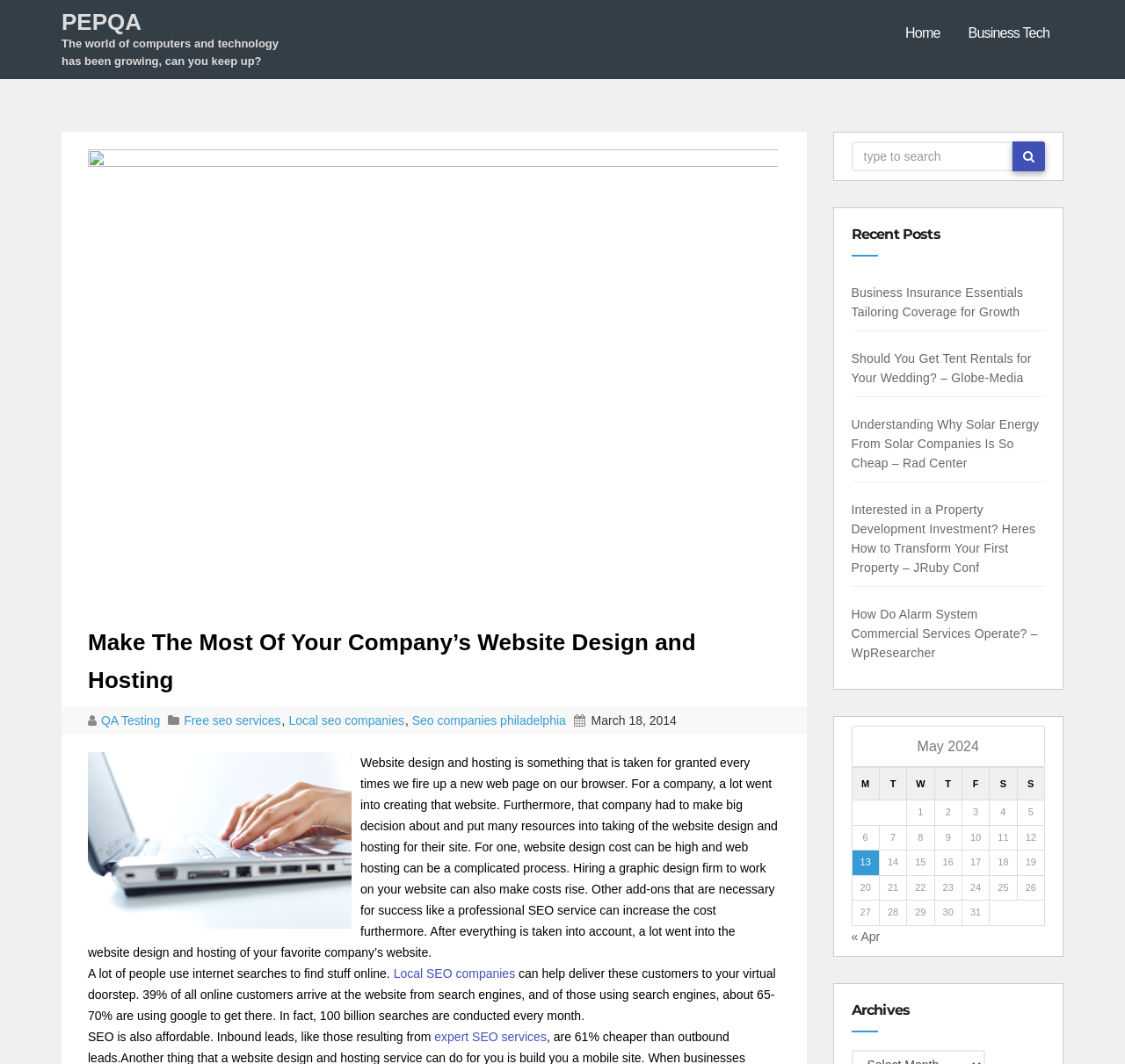Please specify the bounding box coordinates of the area that should be clicked to accomplish the following instruction: "check the calendar for May 2024". The coordinates should consist of four float numbers between 0 and 1, i.e., [left, top, right, bottom].

[0.757, 0.682, 0.929, 0.87]